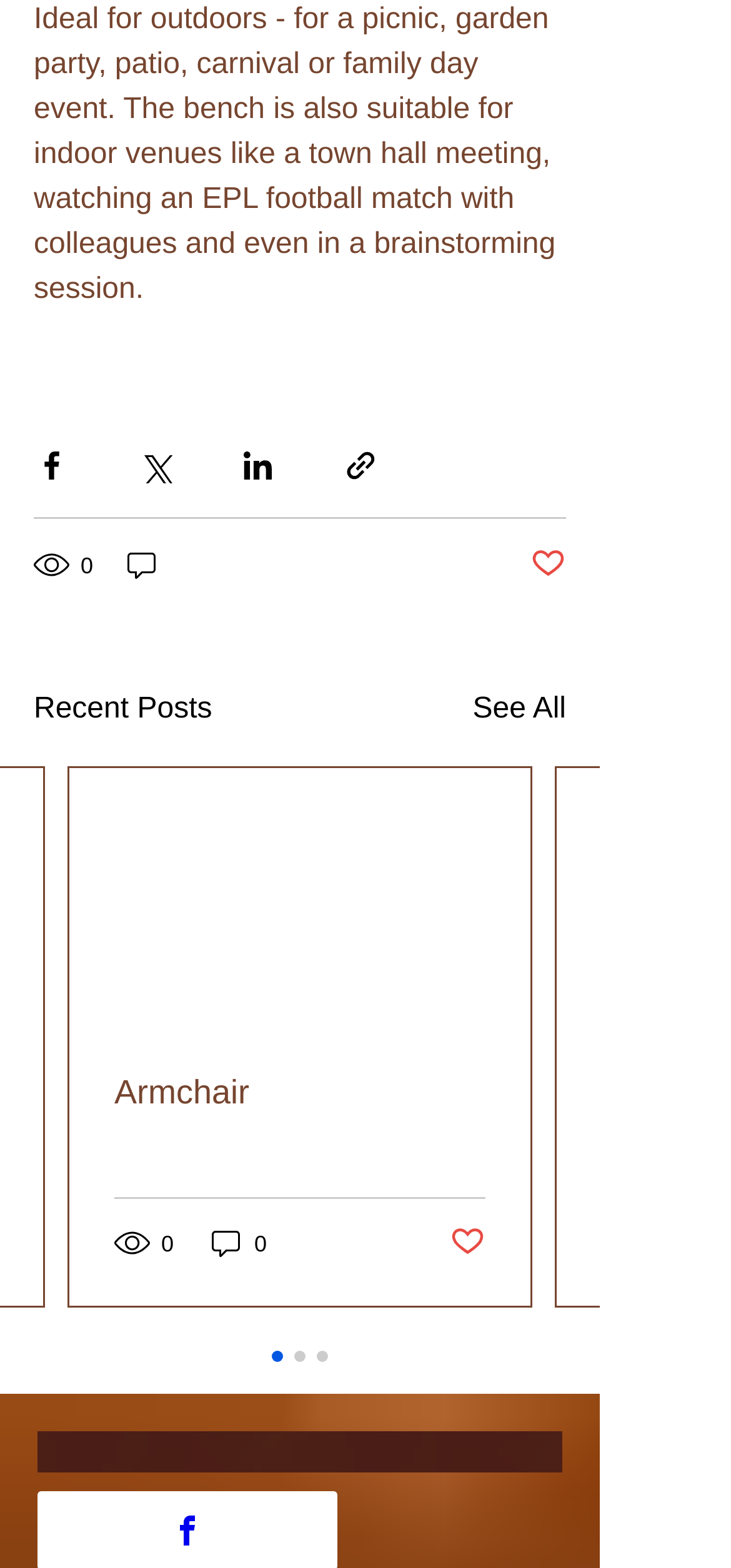Please identify the coordinates of the bounding box for the clickable region that will accomplish this instruction: "Like a post".

[0.726, 0.348, 0.774, 0.373]